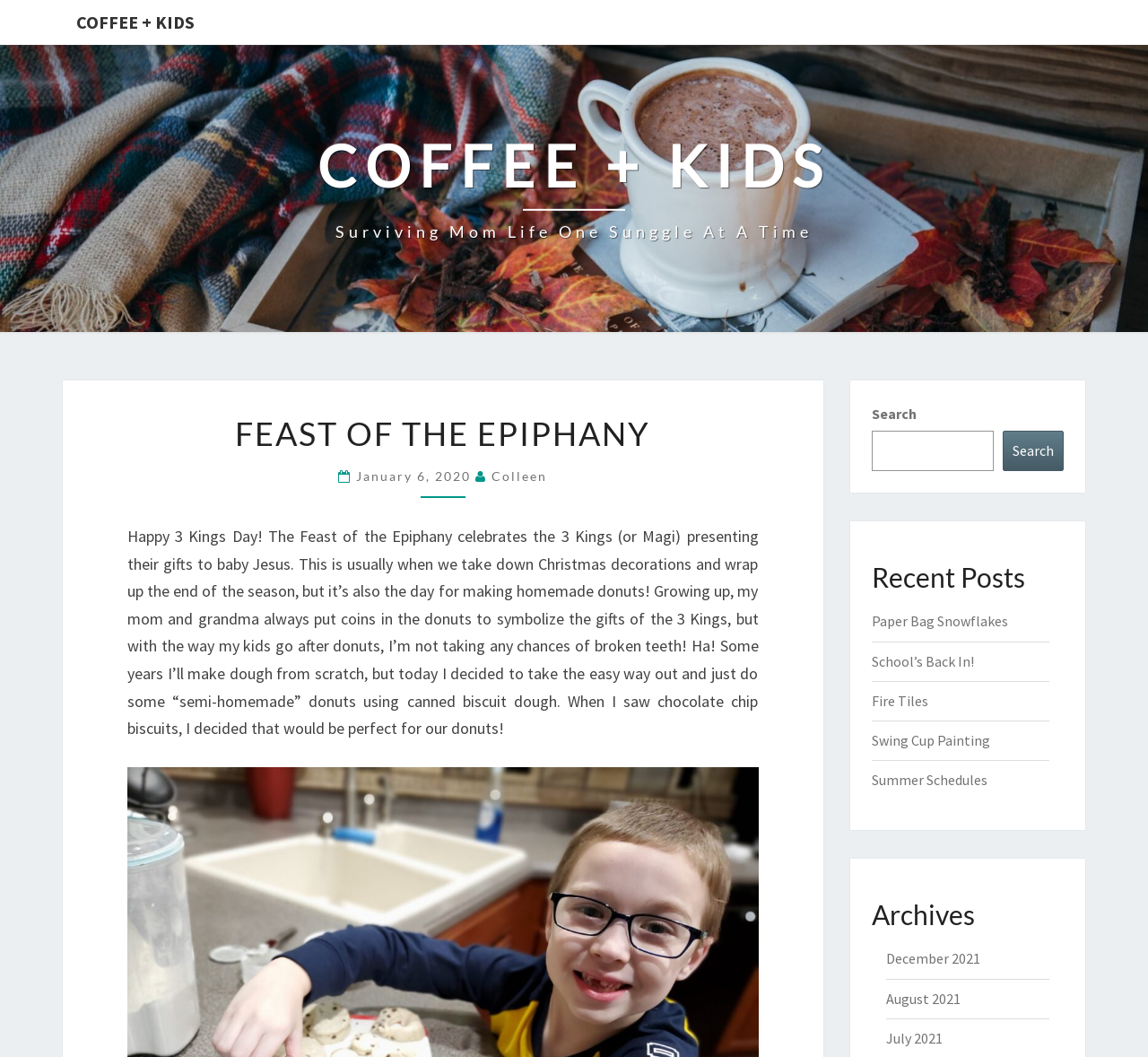Extract the main heading text from the webpage.

COFFEE + KIDS